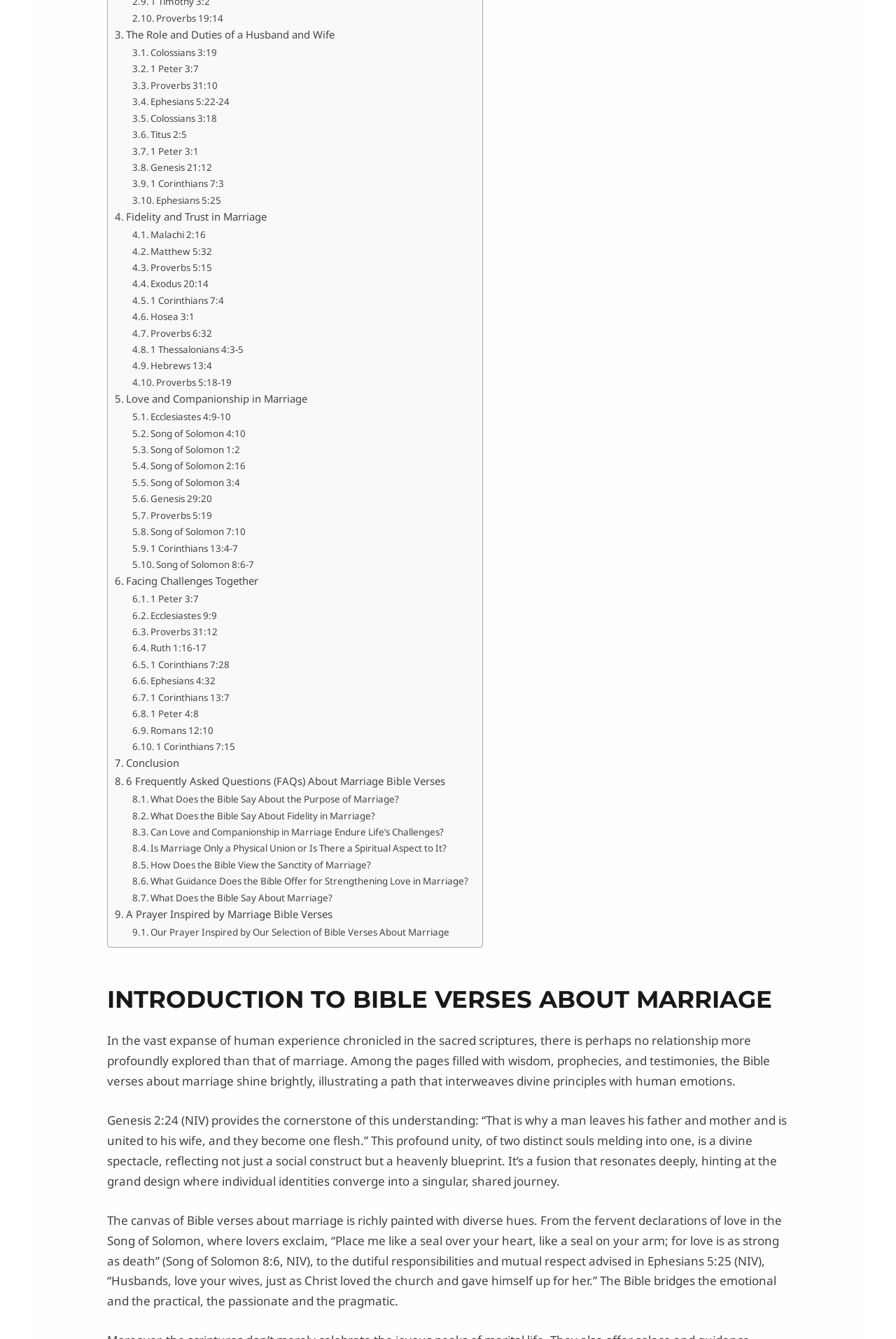Identify the bounding box for the described UI element: "1 Peter 3:7".

[0.147, 0.044, 0.225, 0.056]